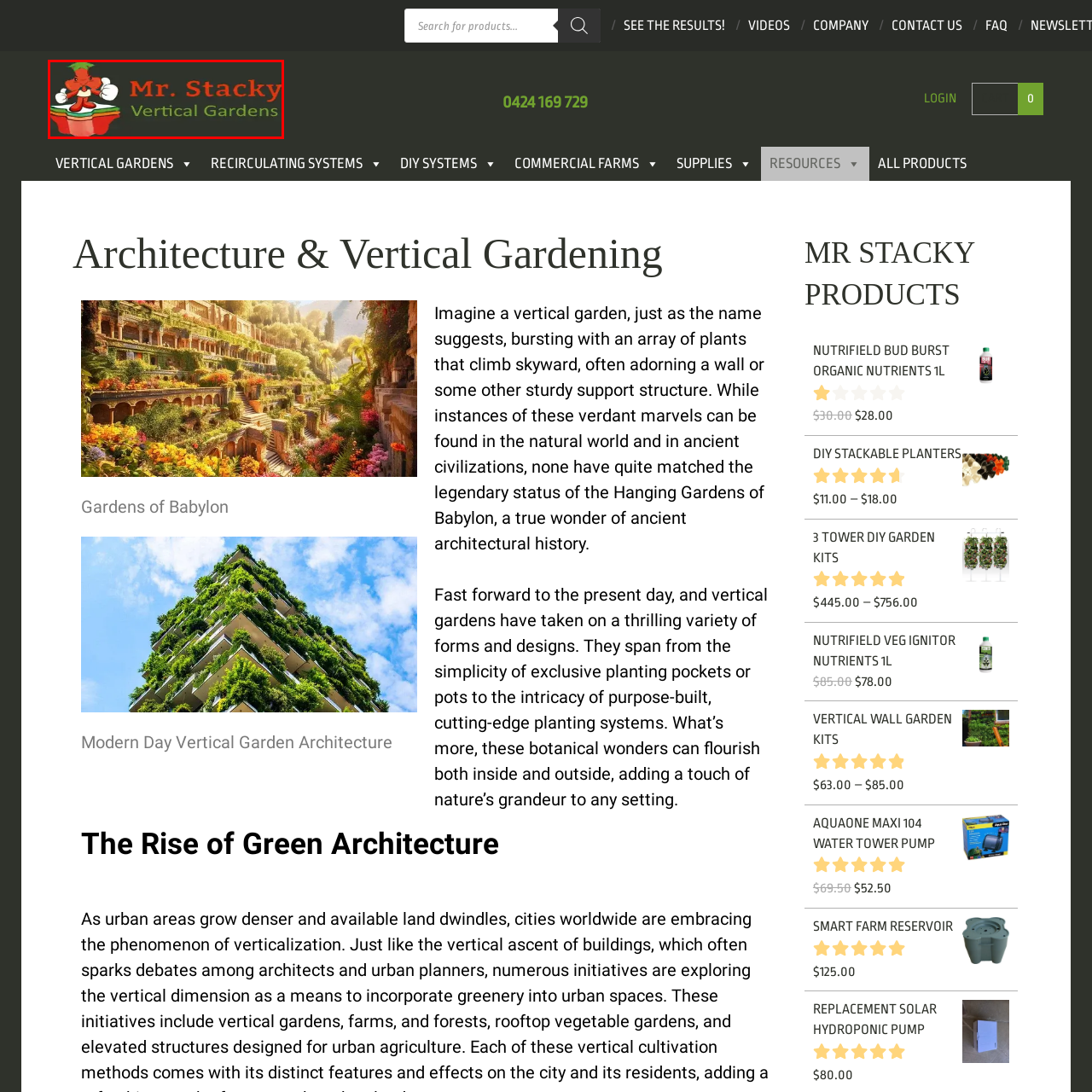Is the brand name 'Mr. Stacky' in bold font?
Inspect the image enclosed by the red bounding box and provide a detailed and comprehensive answer to the question.

According to the caption, the brand name 'Mr. Stacky' is 'prominently displayed in bold red letters', which means it is indeed in bold font.